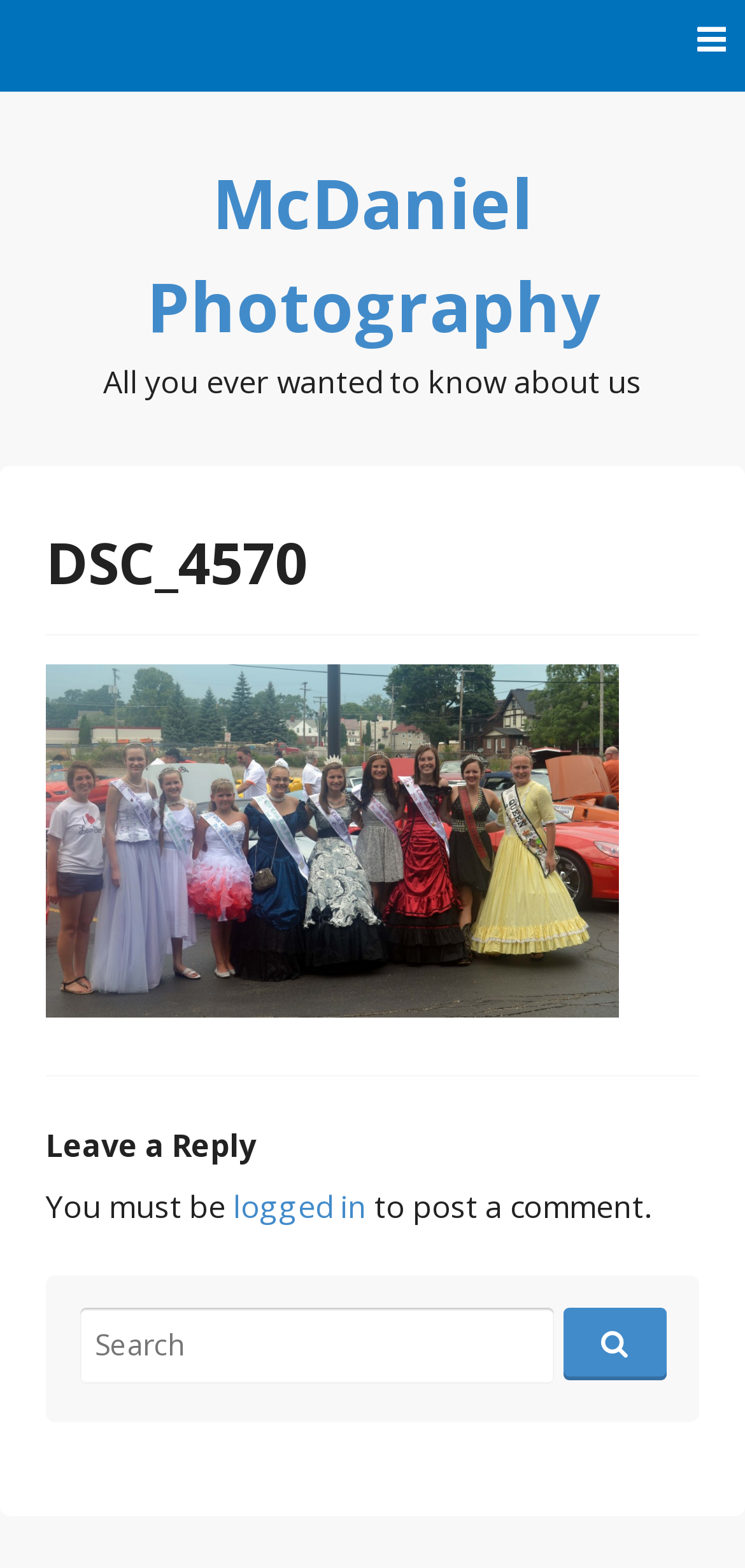For the following element description, predict the bounding box coordinates in the format (top-left x, top-left y, bottom-right x, bottom-right y). All values should be floating point numbers between 0 and 1. Description: McDaniel Photography

[0.196, 0.1, 0.804, 0.225]